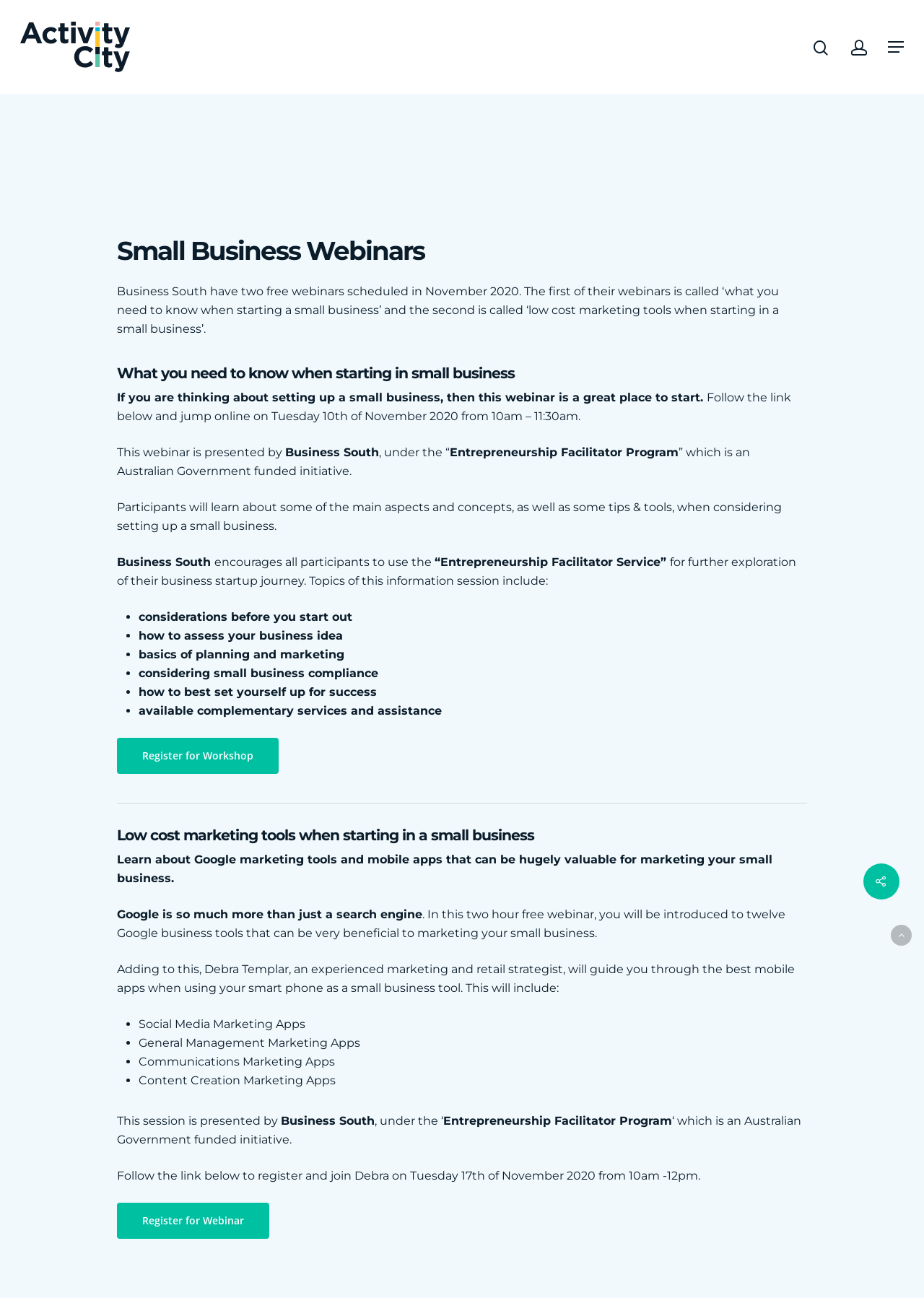When is the first webinar?
Refer to the image and give a detailed answer to the query.

The first webinar is on Tuesday 10th of November 2020, from 10am – 11:30am, as indicated by the text 'Follow the link below and jump online on Tuesday 10th of November 2020 from 10am – 11:30am.'